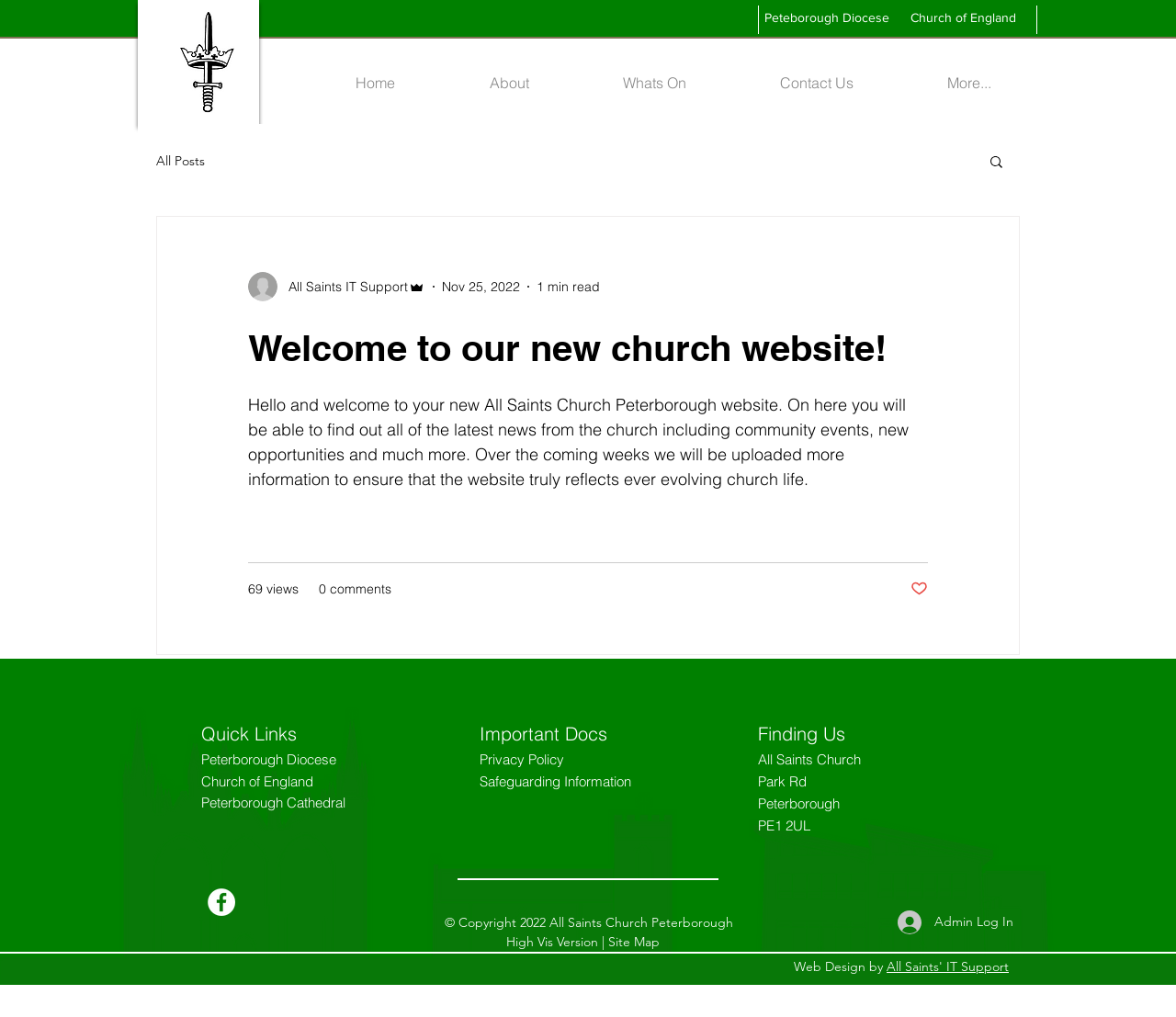Determine the bounding box coordinates of the region that needs to be clicked to achieve the task: "Write a comment".

[0.212, 0.748, 0.788, 0.799]